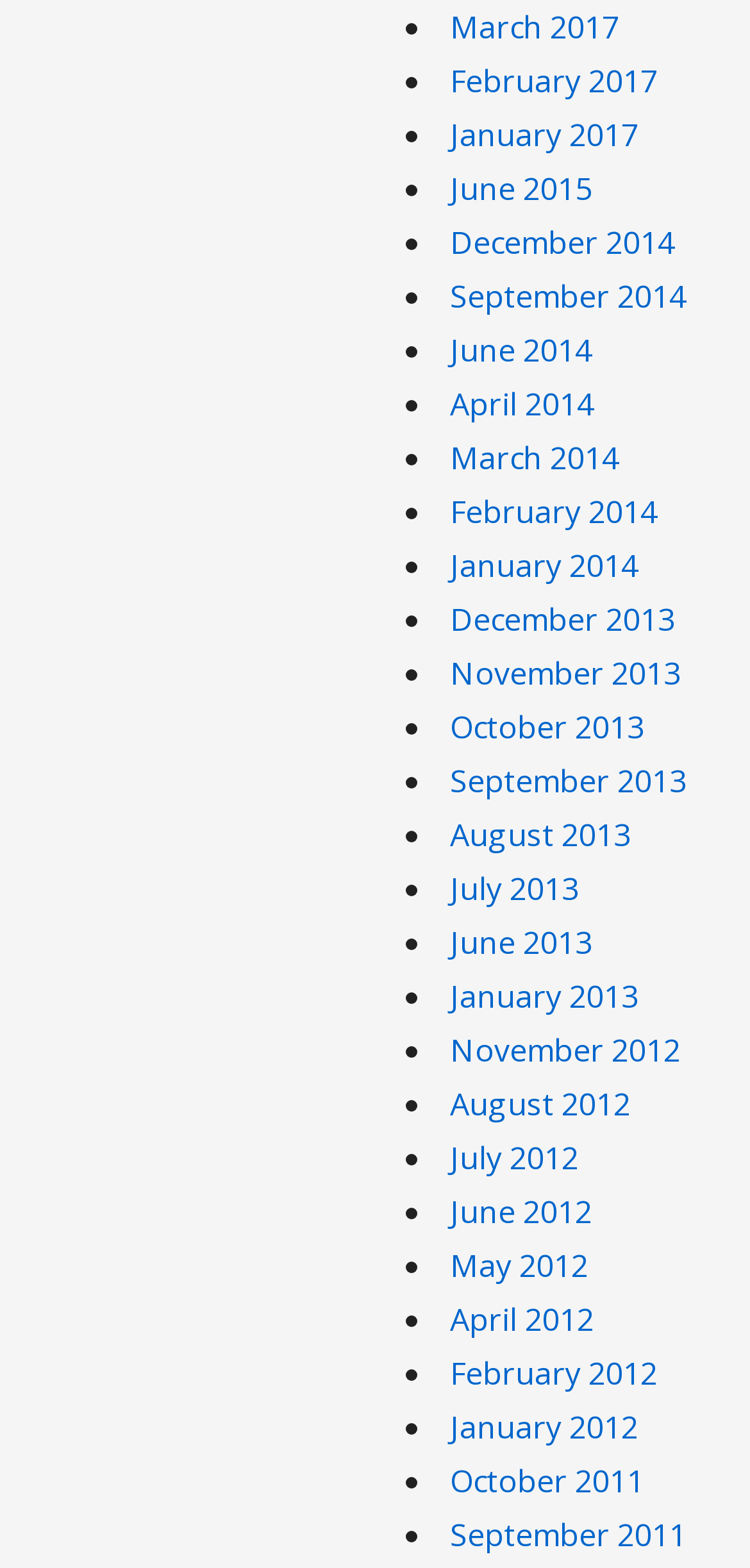What is the latest year listed?
Based on the image, respond with a single word or phrase.

2017